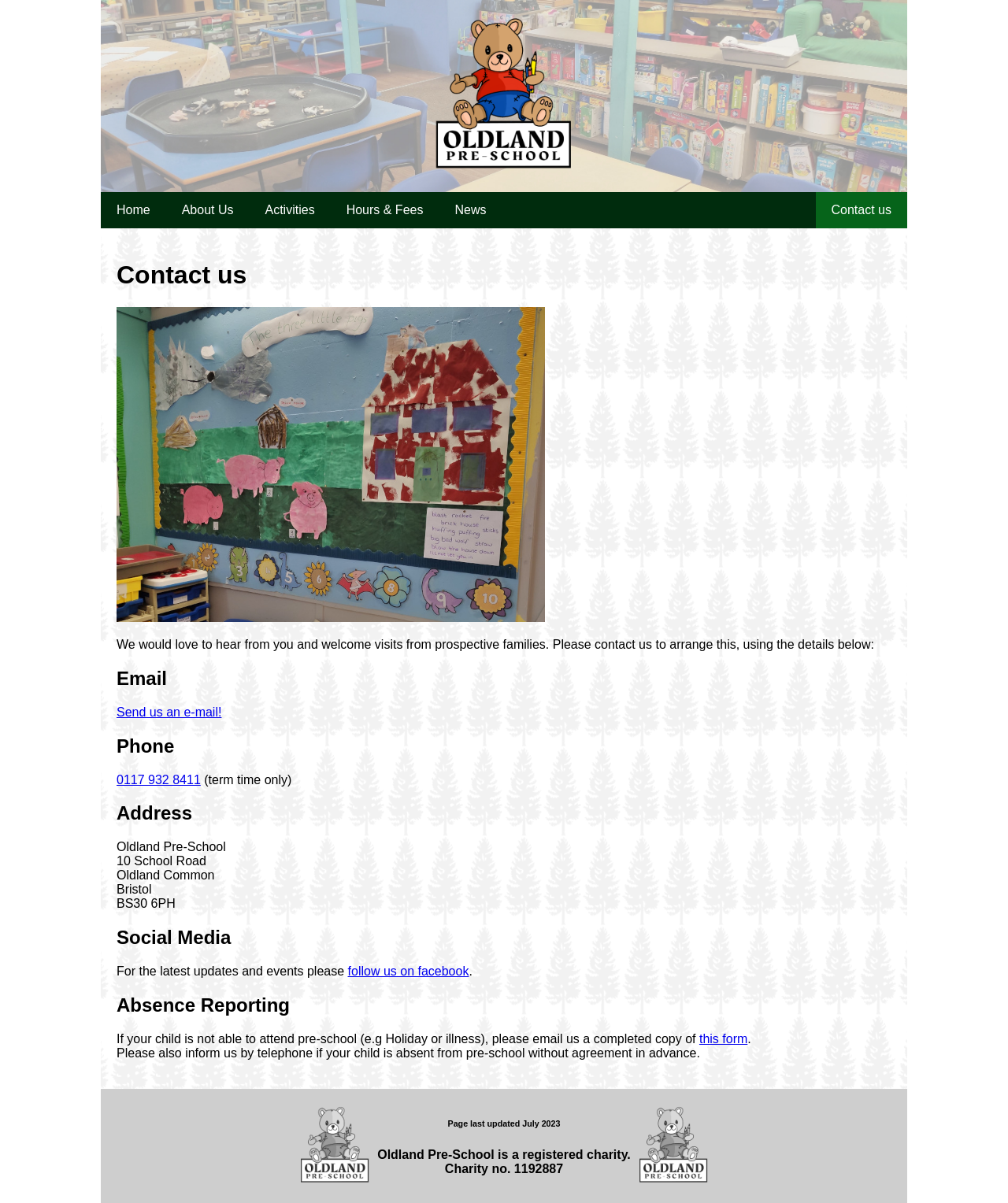Given the following UI element description: "English", find the bounding box coordinates in the webpage screenshot.

None